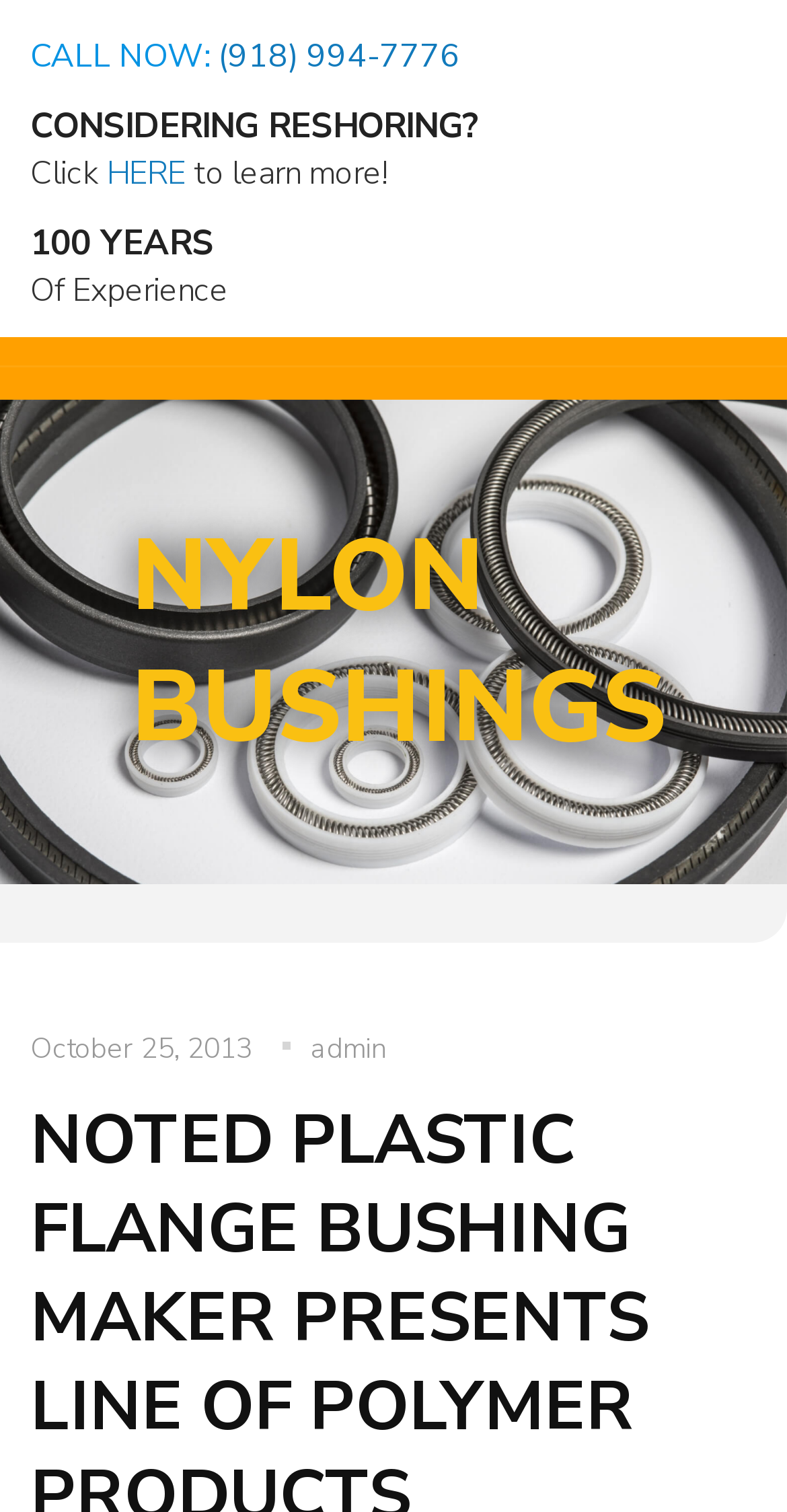What is the name of the company?
Give a single word or phrase answer based on the content of the image.

Advanced EMC Technologies